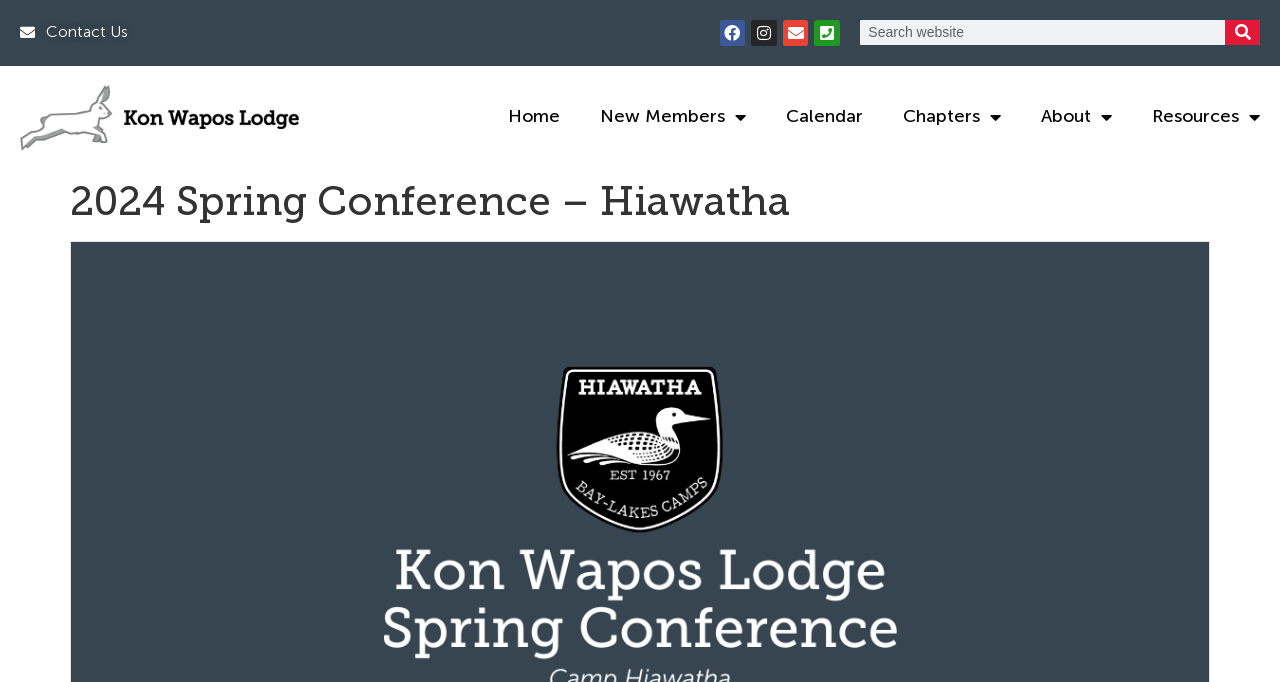What is the last menu item in the main navigation?
Based on the image, answer the question with a single word or brief phrase.

Resources